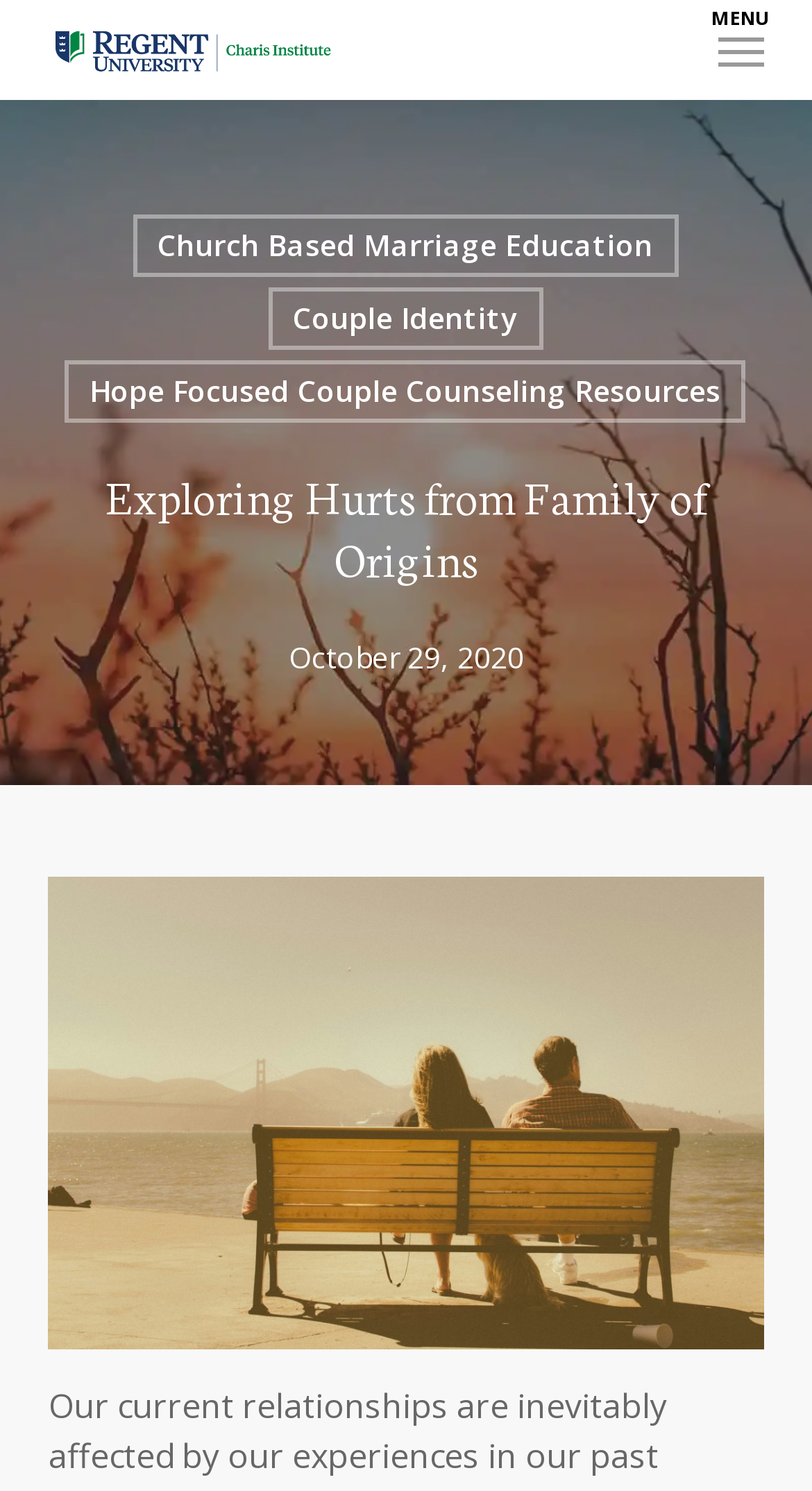Respond to the question with just a single word or phrase: 
What is the scene depicted in the figure?

Man and woman sitting on bench